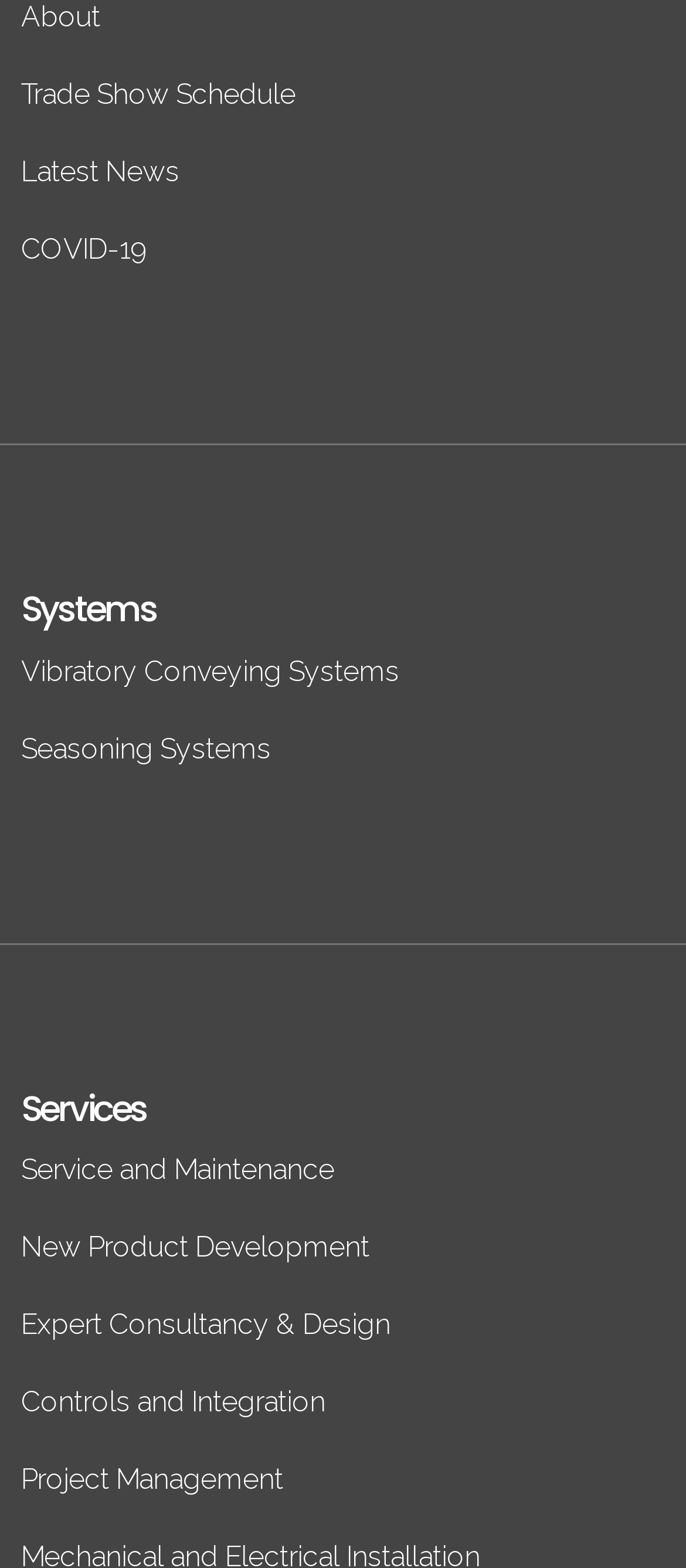Find the bounding box coordinates of the area that needs to be clicked in order to achieve the following instruction: "learn about vibratory conveying systems". The coordinates should be specified as four float numbers between 0 and 1, i.e., [left, top, right, bottom].

[0.031, 0.417, 0.582, 0.438]